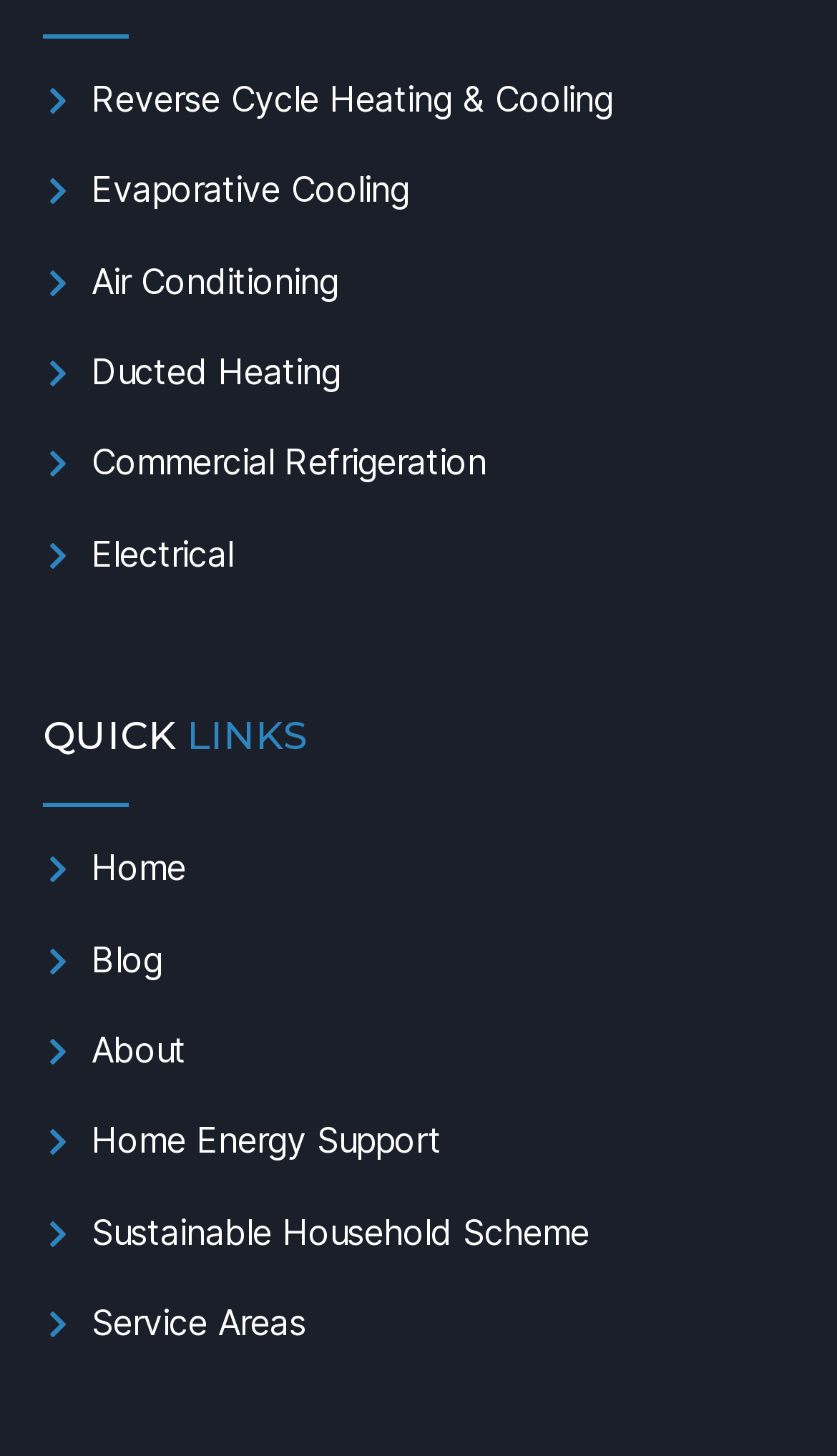How many links are listed under the 'QUICK LINKS' section?
From the screenshot, supply a one-word or short-phrase answer.

7